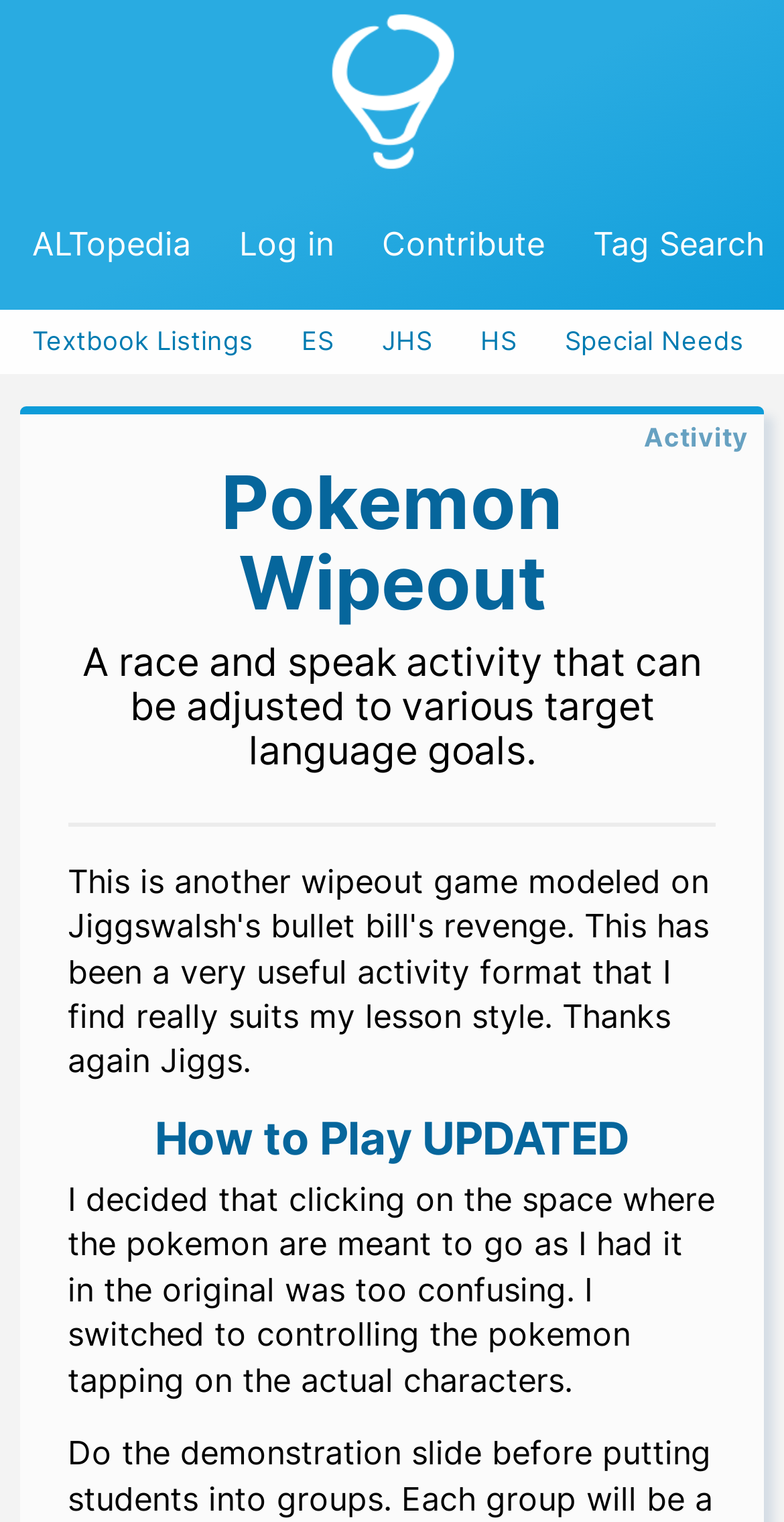What is the category of 'Special Needs'?
Provide a detailed answer to the question, using the image to inform your response.

I found a link element with the description 'Special Needs' located among other links such as 'ES', 'JHS', and 'HS'. This suggests that 'Special Needs' is a category of target language goals, similar to the other links.